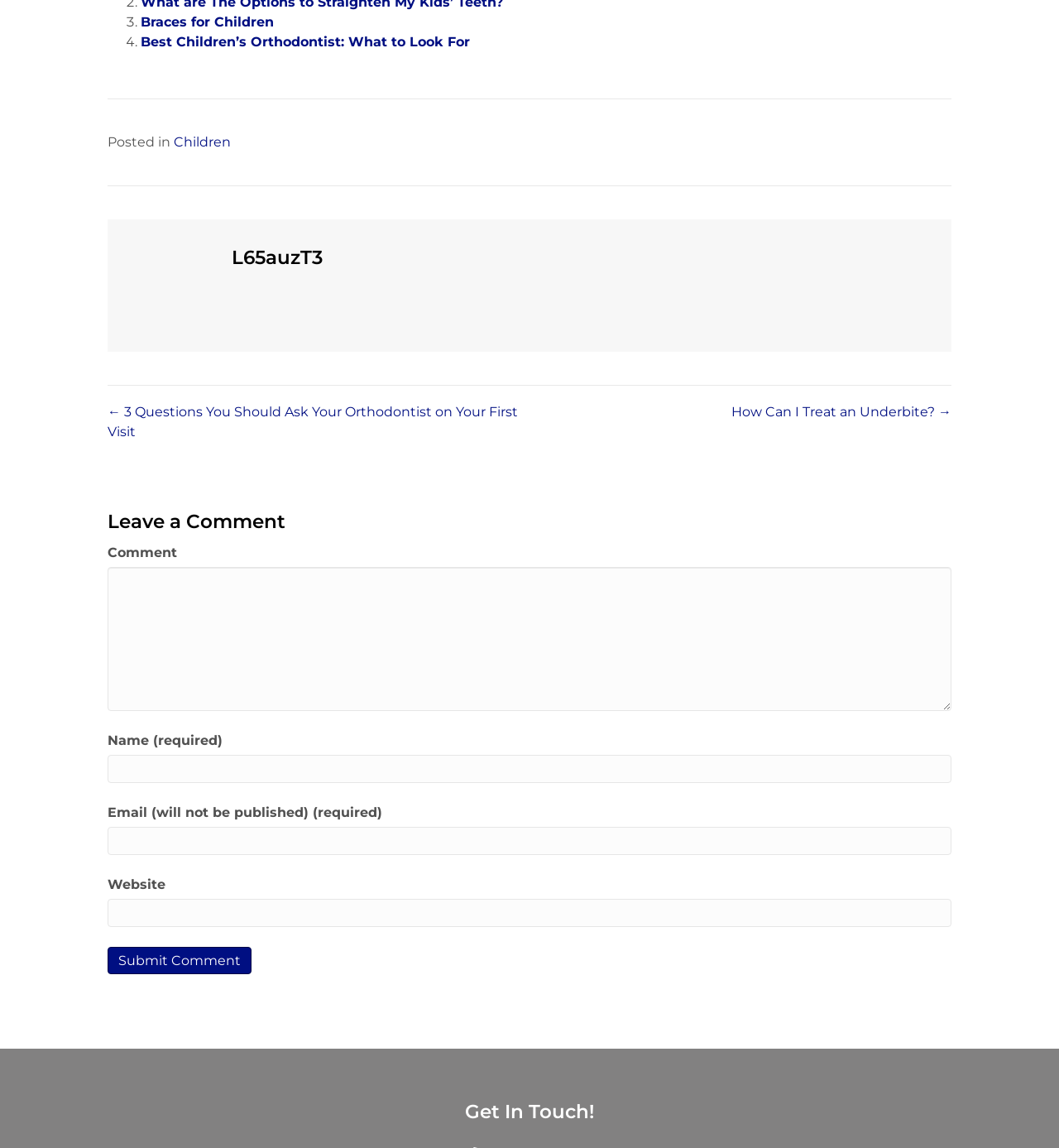Bounding box coordinates are specified in the format (top-left x, top-left y, bottom-right x, bottom-right y). All values are floating point numbers bounded between 0 and 1. Please provide the bounding box coordinate of the region this sentence describes: Children

[0.164, 0.117, 0.218, 0.13]